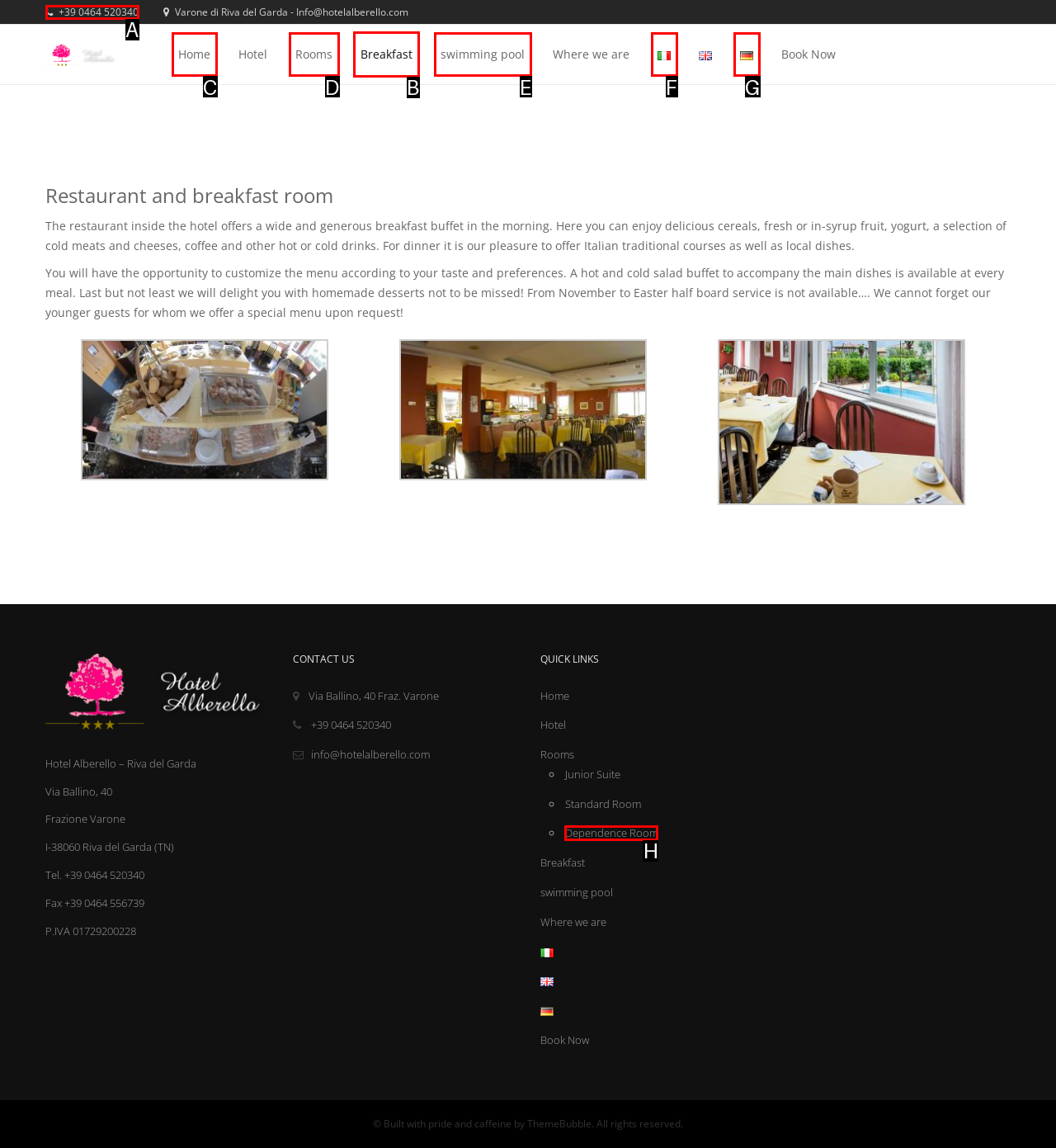Select the HTML element that should be clicked to accomplish the task: Check the 'Breakfast' menu Reply with the corresponding letter of the option.

B